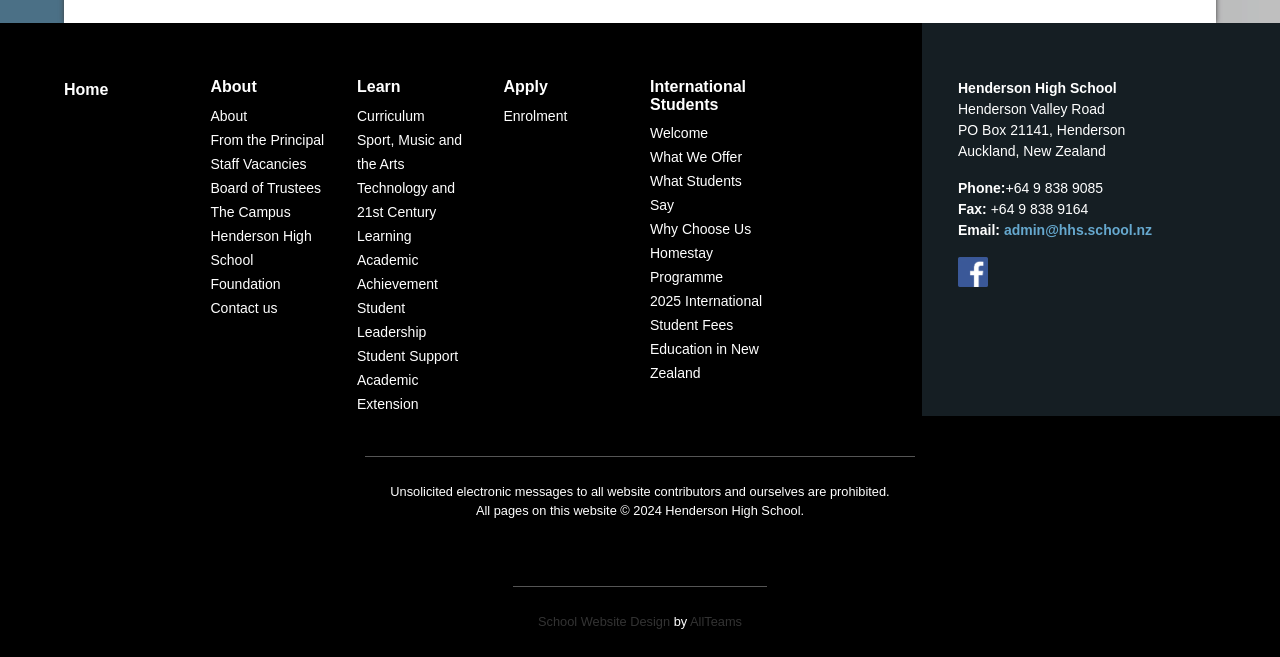Please identify the bounding box coordinates of the clickable element to fulfill the following instruction: "Click on the 'Home' link". The coordinates should be four float numbers between 0 and 1, i.e., [left, top, right, bottom].

[0.05, 0.124, 0.085, 0.149]